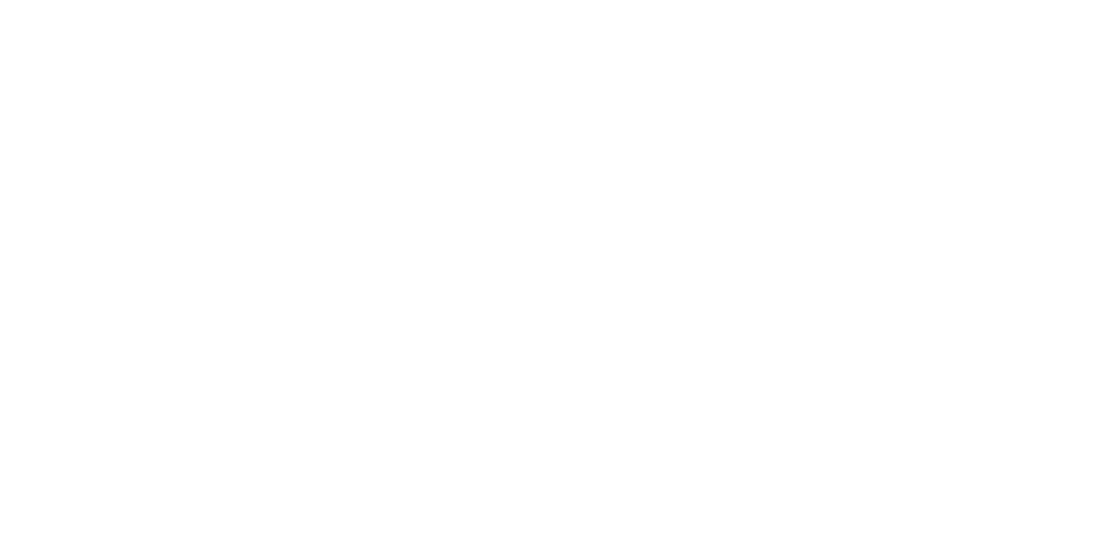Please give a one-word or short phrase response to the following question: 
What type of support is emphasized in the recovery process?

Ongoing peer support and counseling